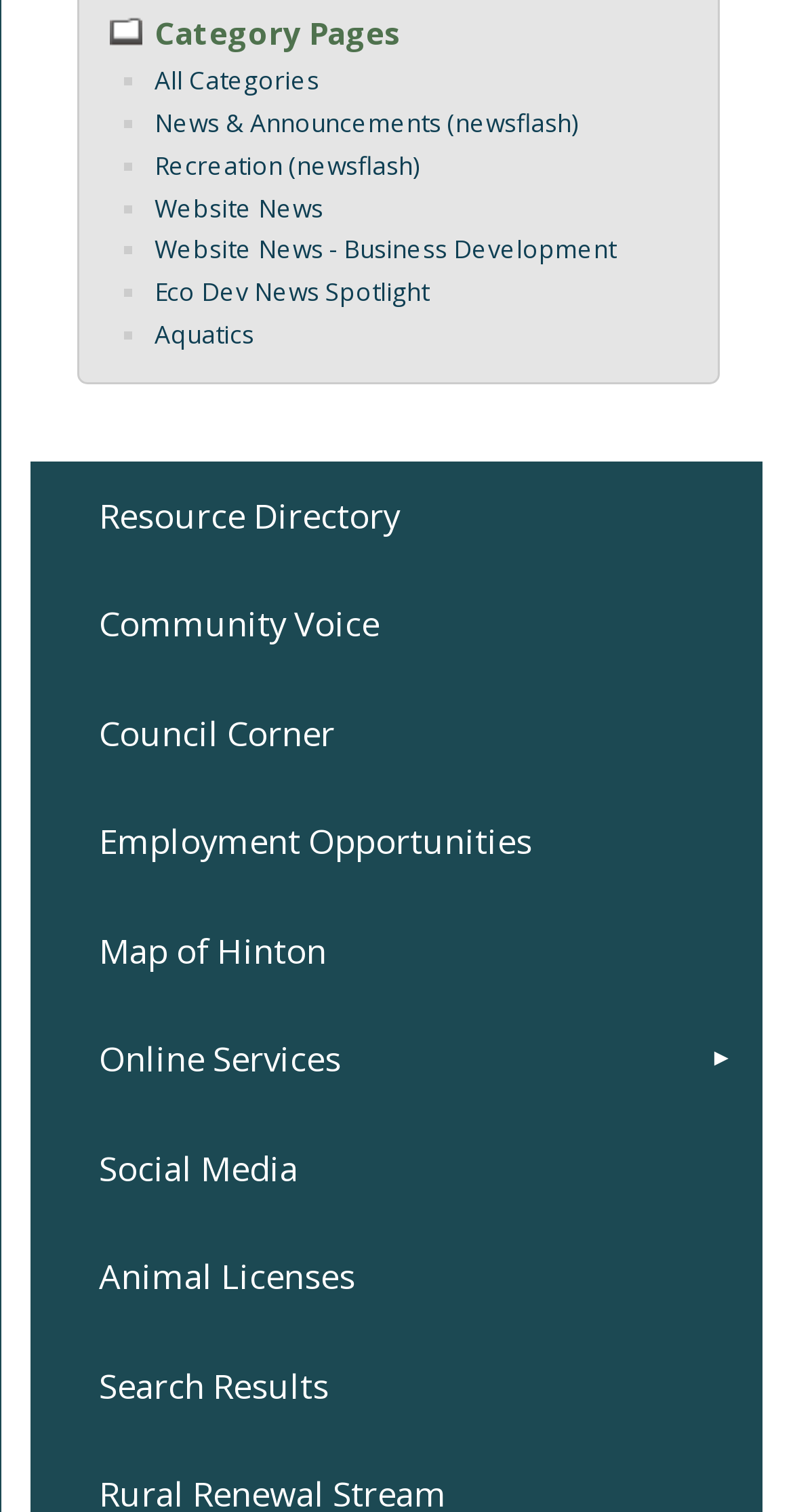Identify the bounding box for the described UI element. Provide the coordinates in (top-left x, top-left y, bottom-right x, bottom-right y) format with values ranging from 0 to 1: Community Voice

[0.039, 0.377, 0.961, 0.449]